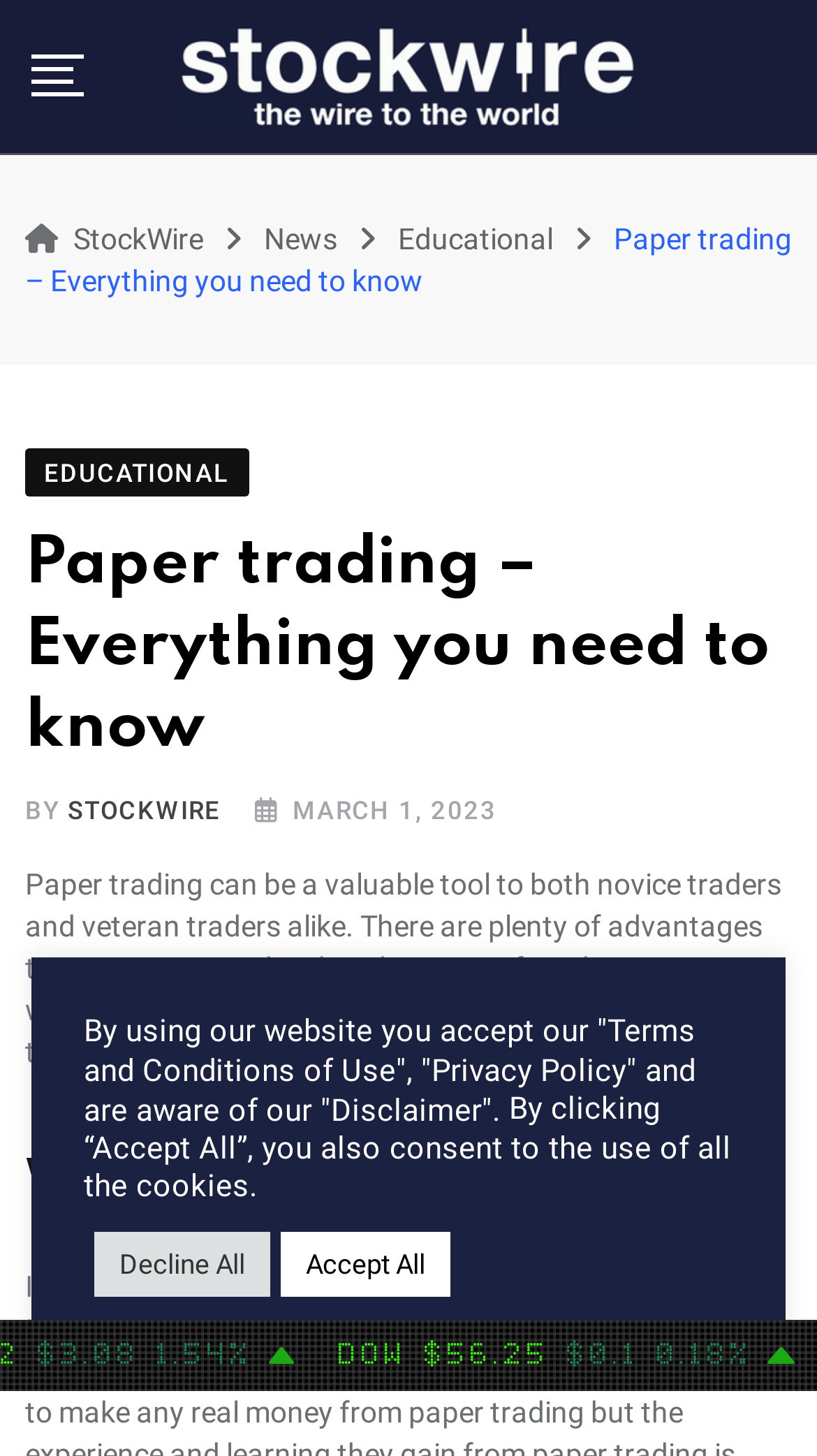What is the name of the website?
Using the image as a reference, answer the question with a short word or phrase.

StockWire